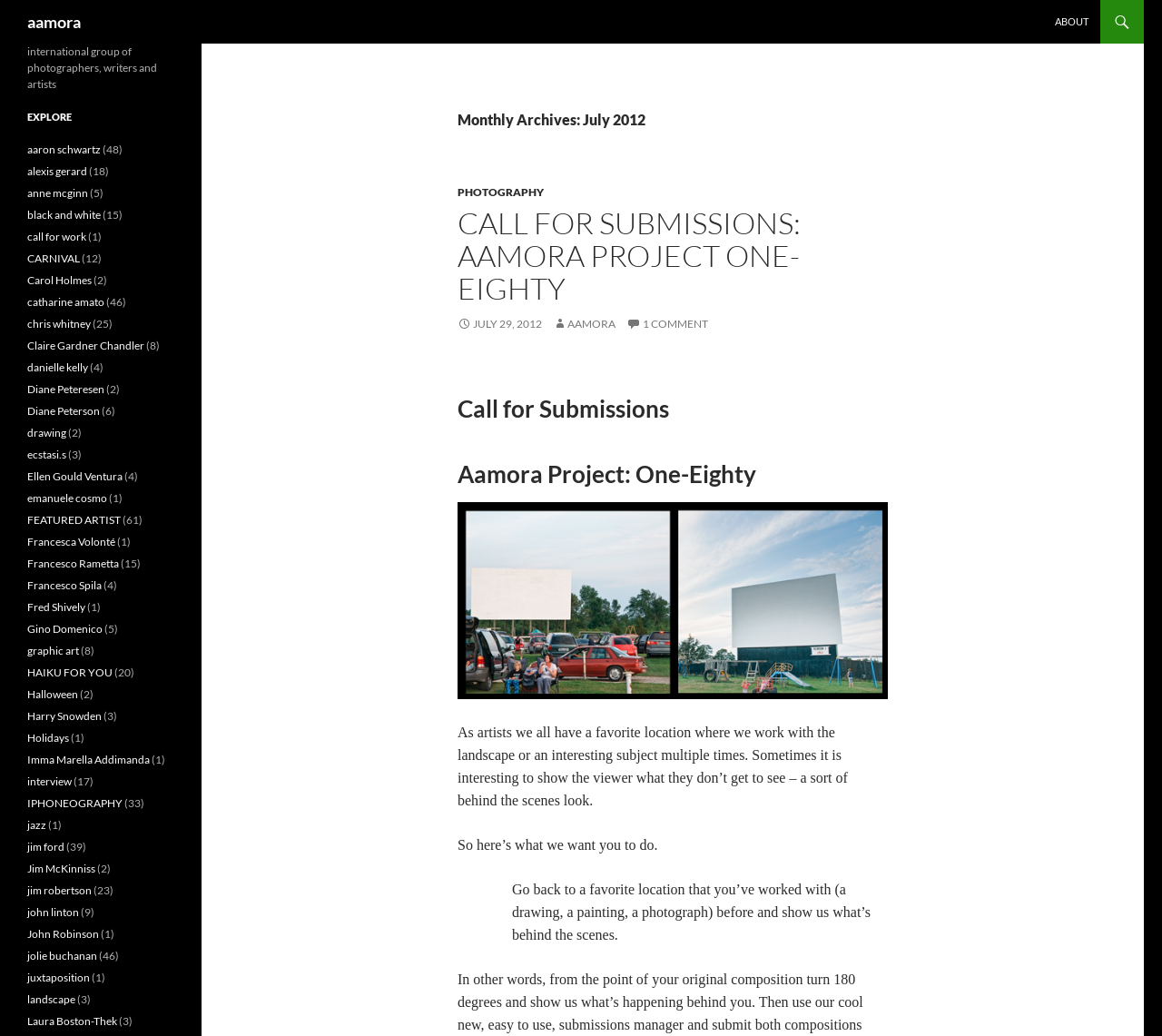Use a single word or phrase to answer the question:
What is the name of the international group?

aamora